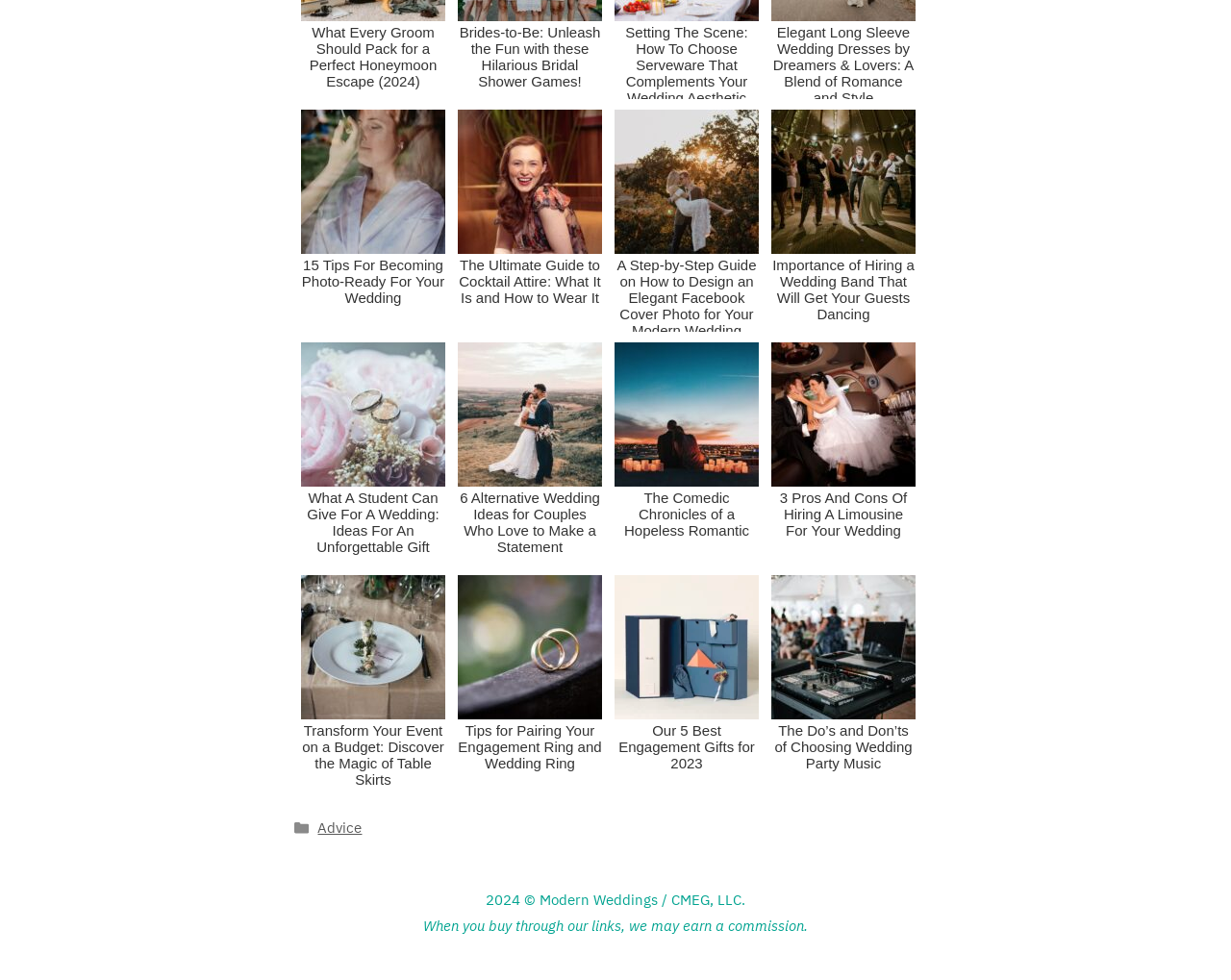Determine the bounding box coordinates of the clickable region to carry out the instruction: "click the link about alternative wedding ideas".

[0.366, 0.343, 0.495, 0.576]